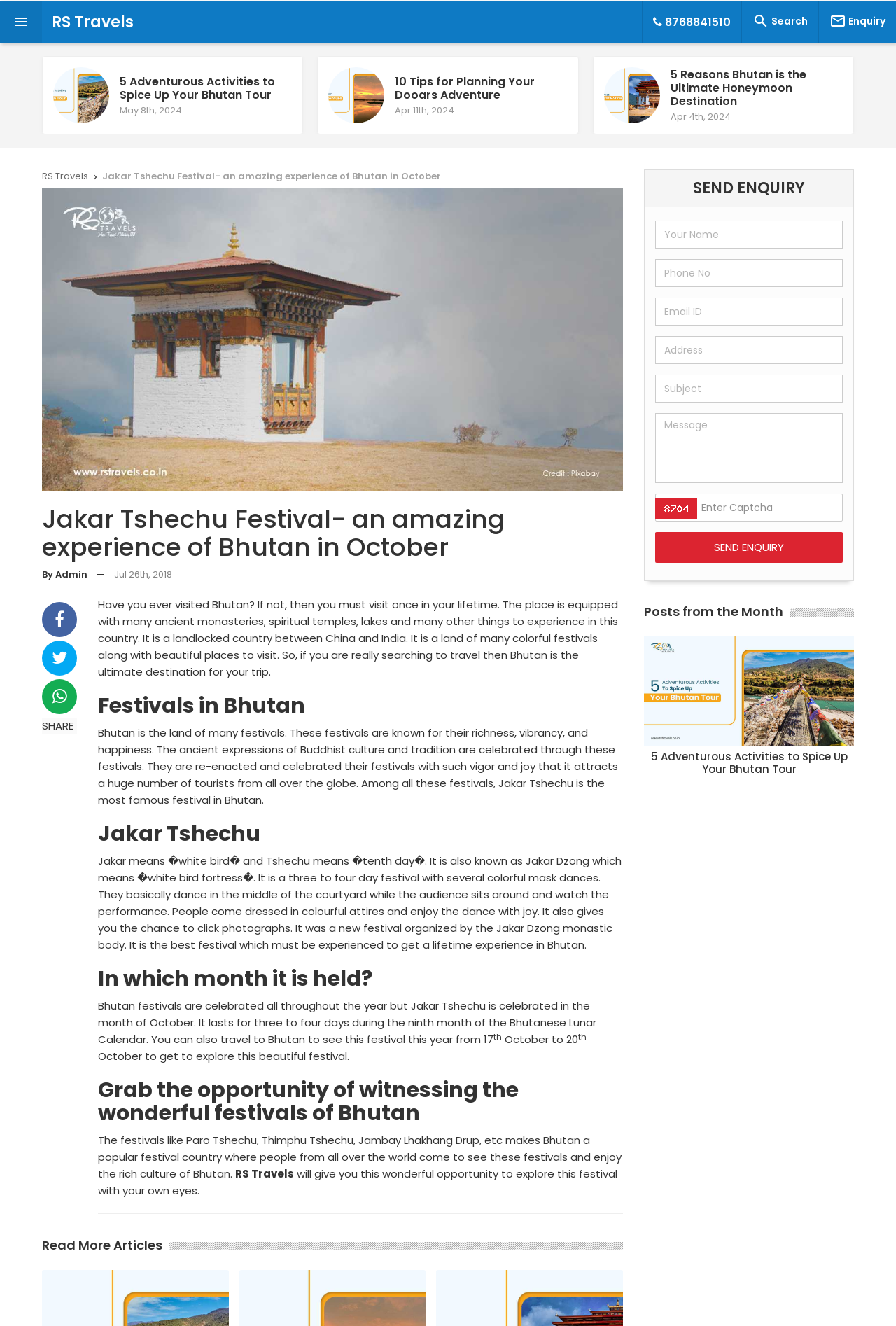Identify the bounding box coordinates of the part that should be clicked to carry out this instruction: "Click the 'RS Travels' link".

[0.058, 0.007, 0.277, 0.025]